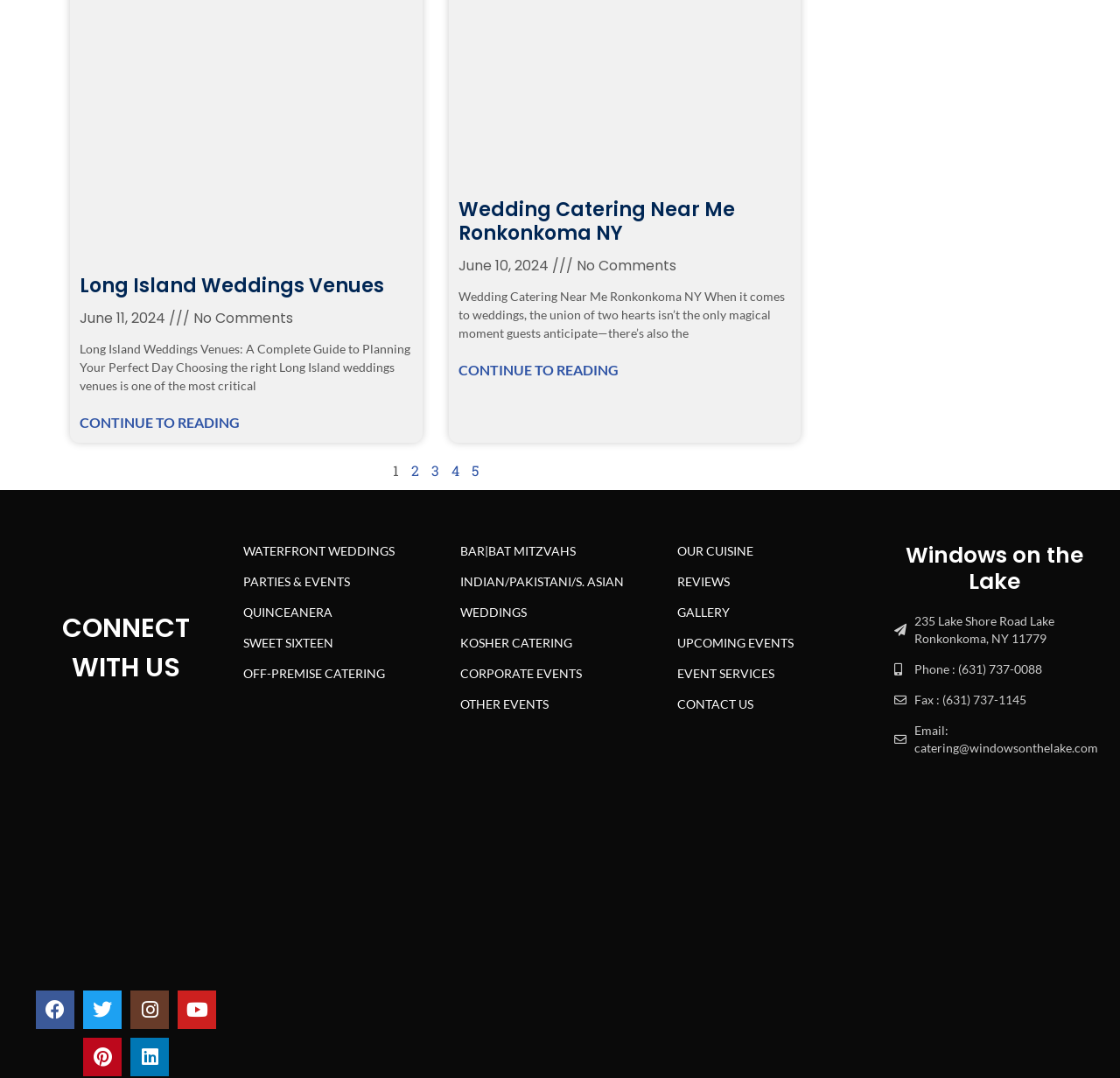How many social media links are there?
Provide a one-word or short-phrase answer based on the image.

6